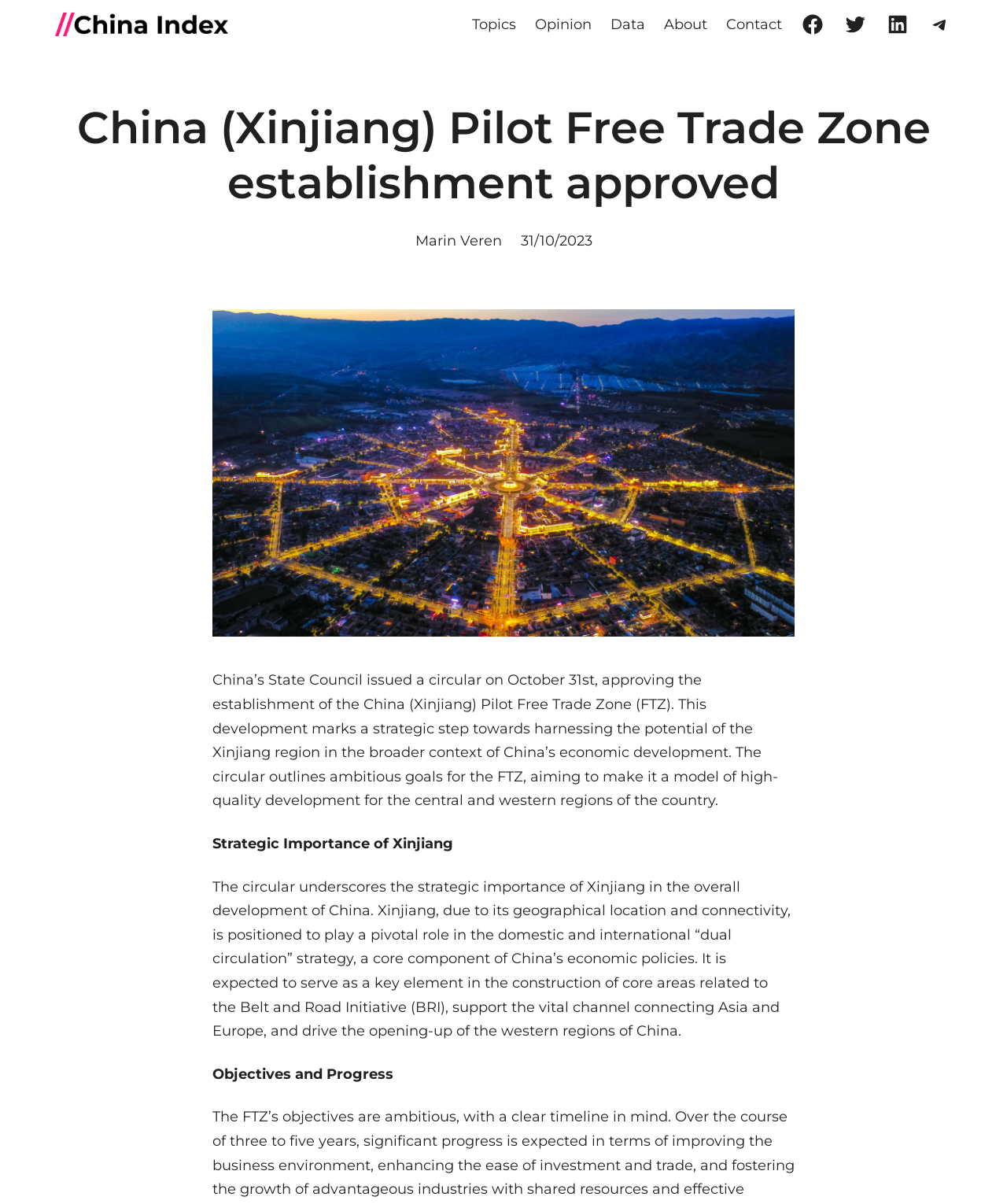What is the date mentioned in the article?
Look at the image and provide a detailed response to the question.

The date is mentioned in the time element, which is '31/10/2023'. This date is likely the date when the circular was issued by China's State Council.